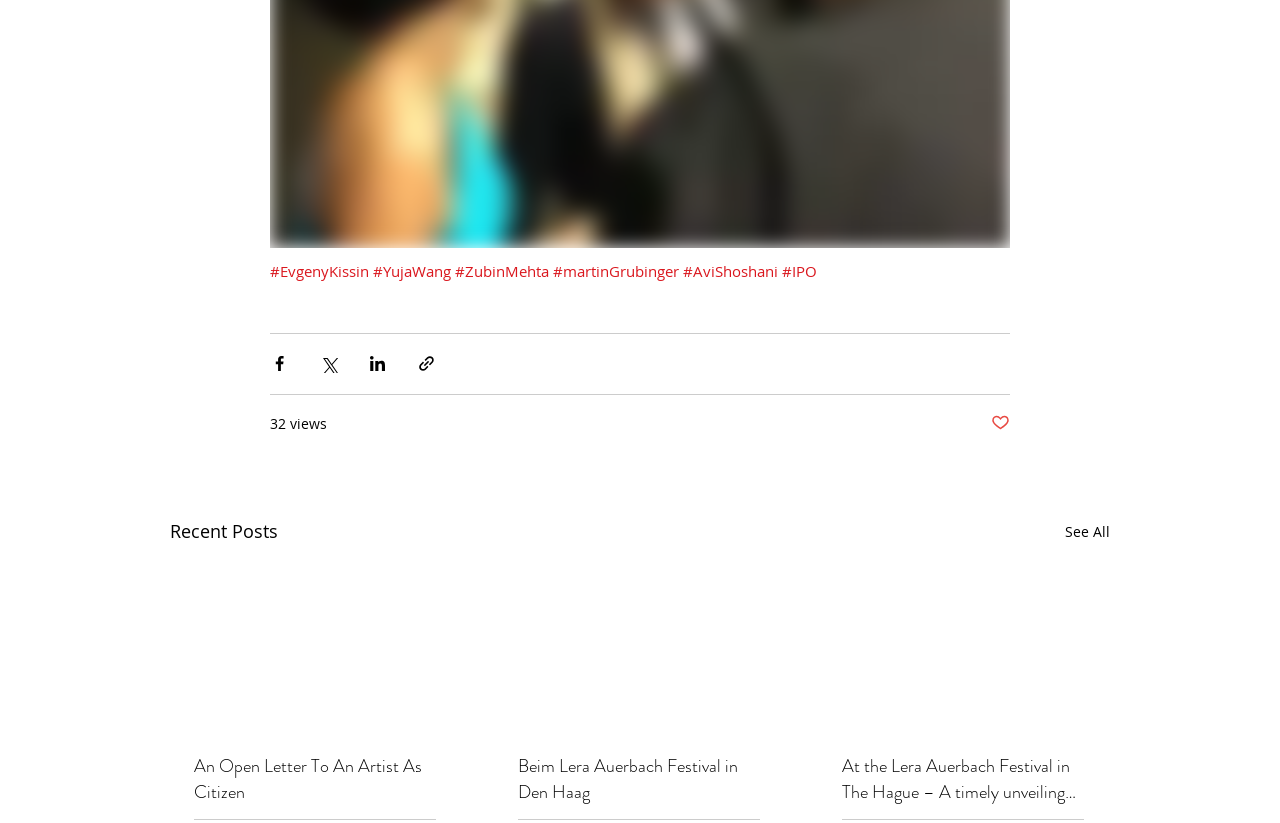Find the bounding box coordinates for the UI element whose description is: "32 views". The coordinates should be four float numbers between 0 and 1, in the format [left, top, right, bottom].

[0.211, 0.502, 0.255, 0.527]